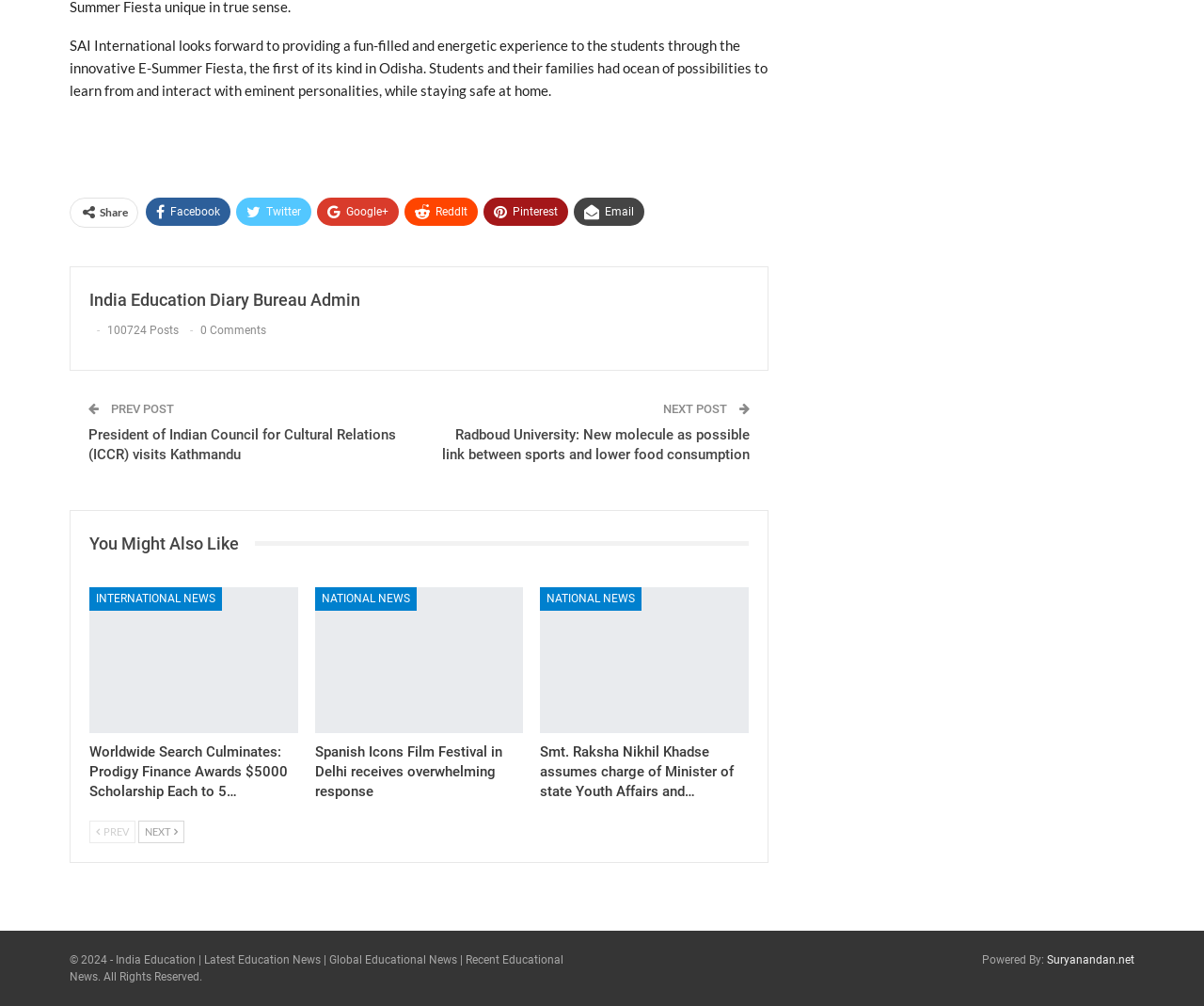Carefully observe the image and respond to the question with a detailed answer:
What is the name of the website that powers the current webpage?

The webpage displays a static text 'Powered By:' followed by a link 'Suryanandan.net', which indicates that the website Suryanandan.net powers the current webpage.